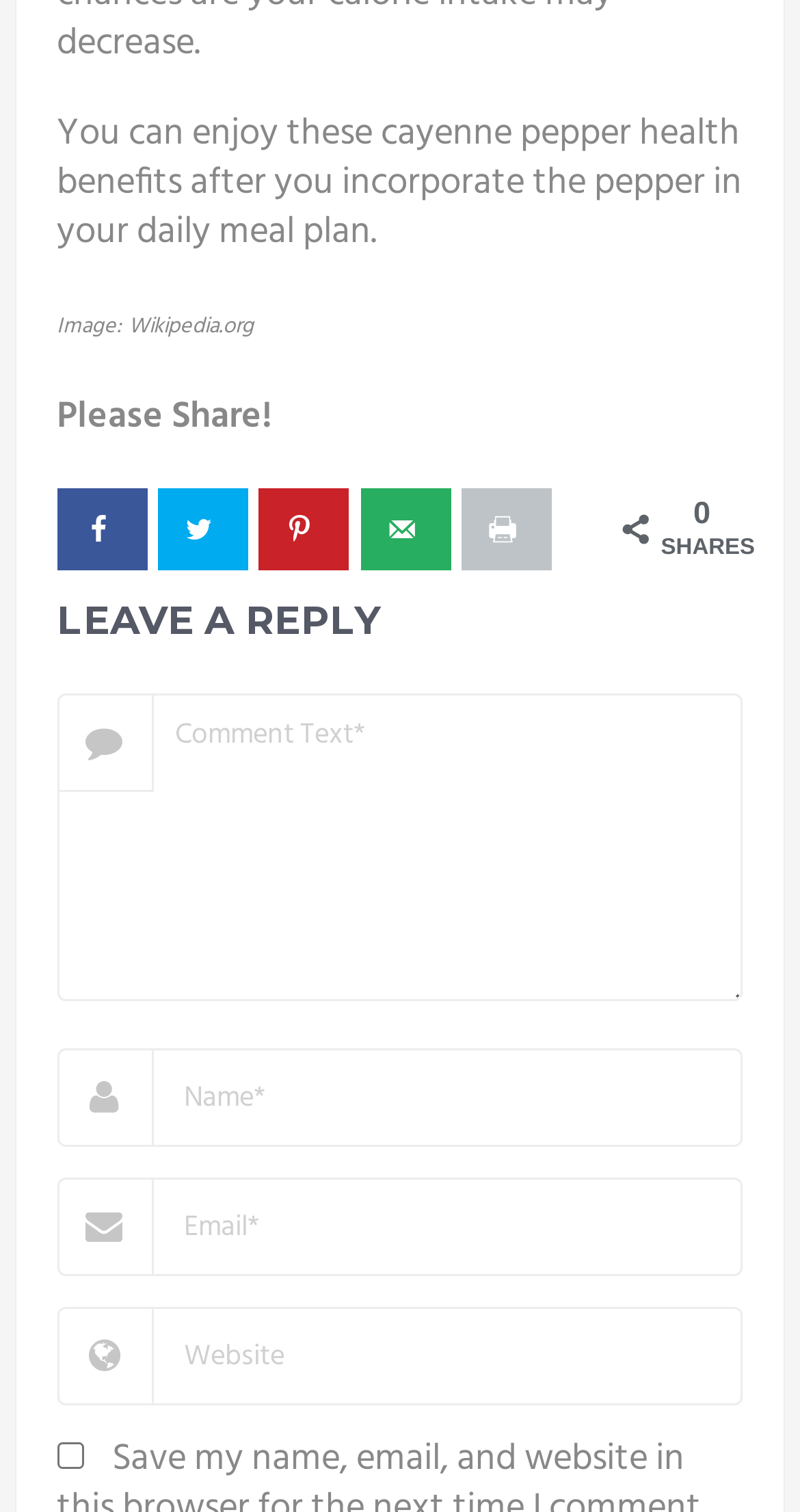Show me the bounding box coordinates of the clickable region to achieve the task as per the instruction: "Save to Pinterest".

[0.324, 0.323, 0.437, 0.377]